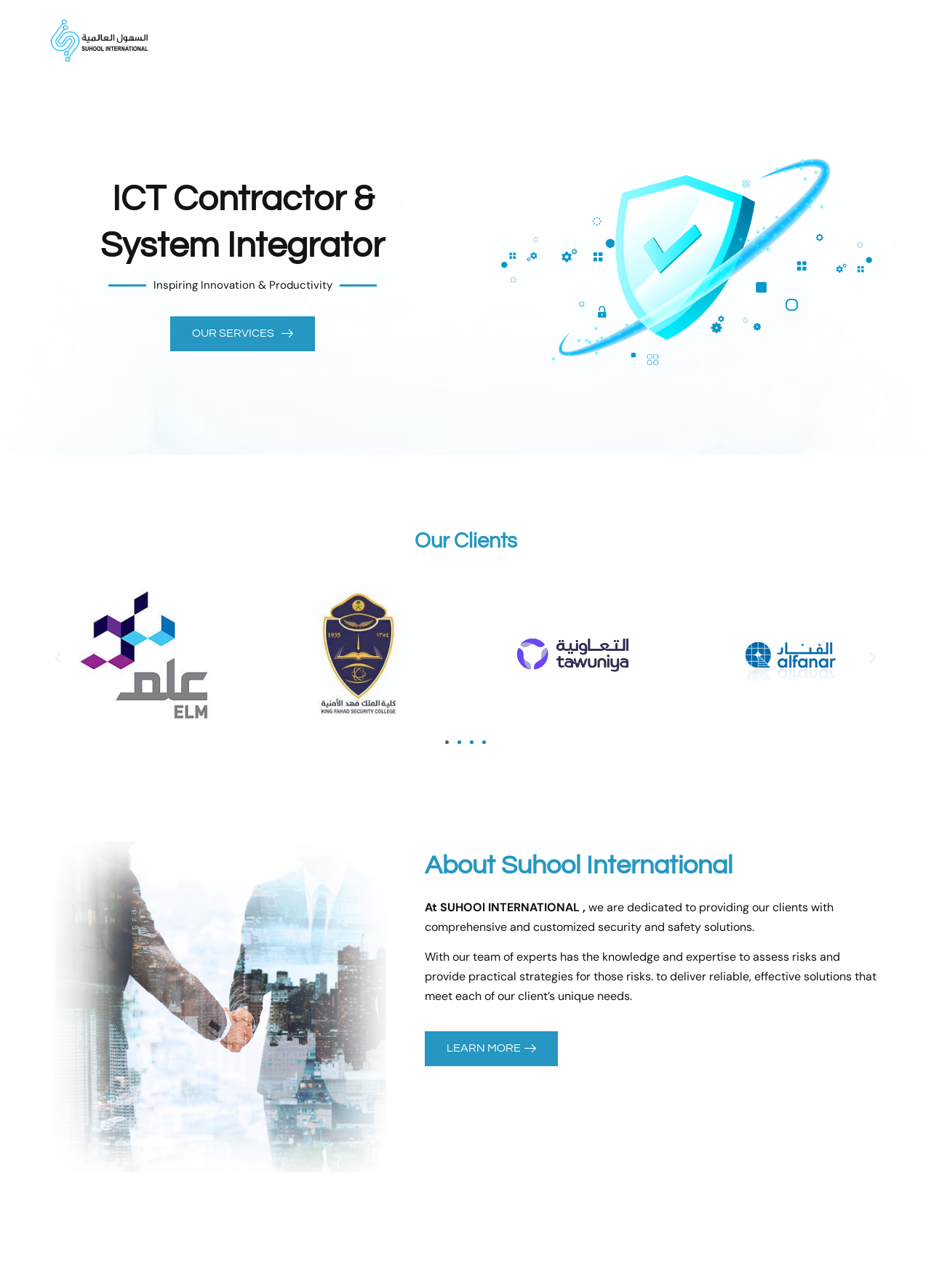Extract the bounding box coordinates of the UI element described by: "+966 55 800 5877". The coordinates should include four float numbers ranging from 0 to 1, e.g., [left, top, right, bottom].

[0.799, 0.023, 0.932, 0.039]